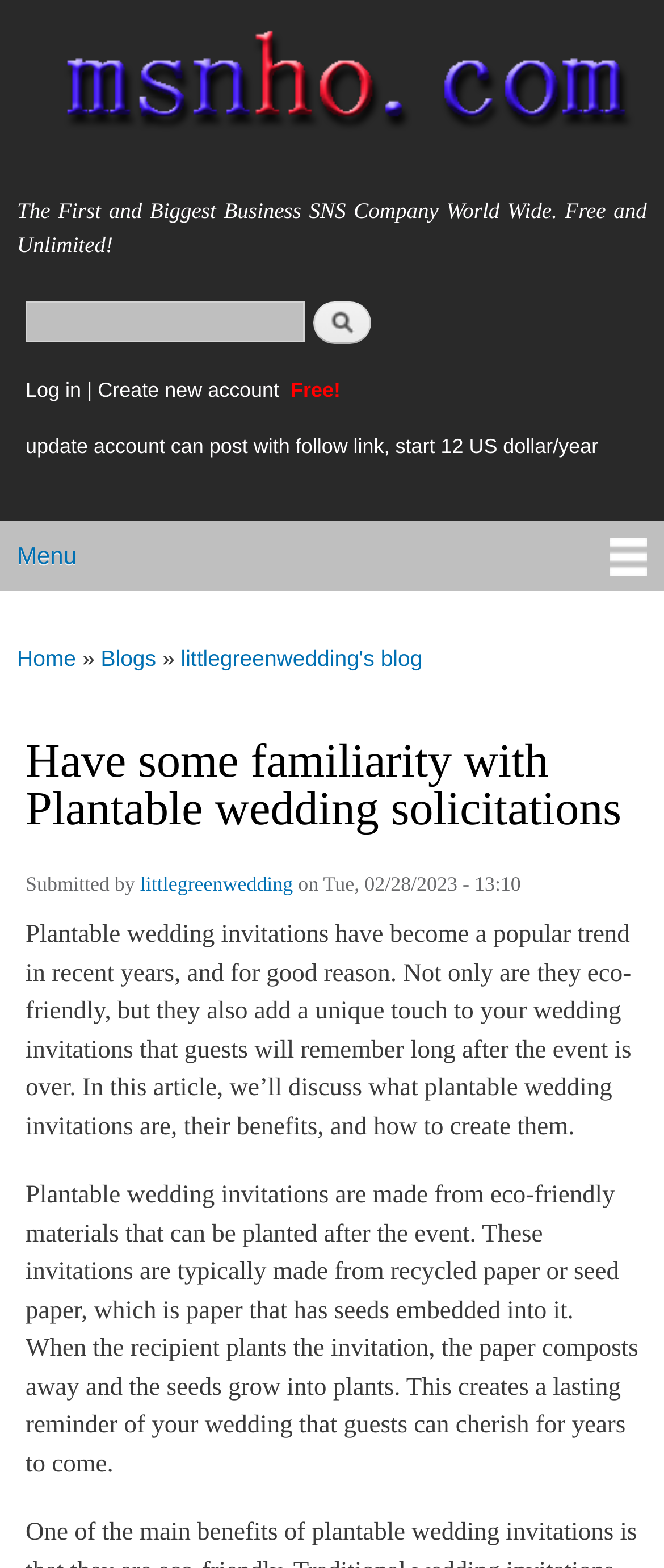Extract the primary header of the webpage and generate its text.

Have some familiarity with Plantable wedding solicitations